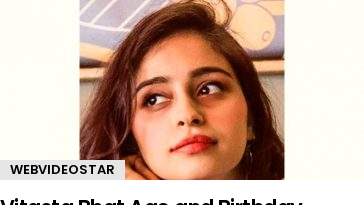What information about Vitasta Bhat is likely to be of interest to her followers?
Please provide a single word or phrase as the answer based on the screenshot.

Age and Birthday